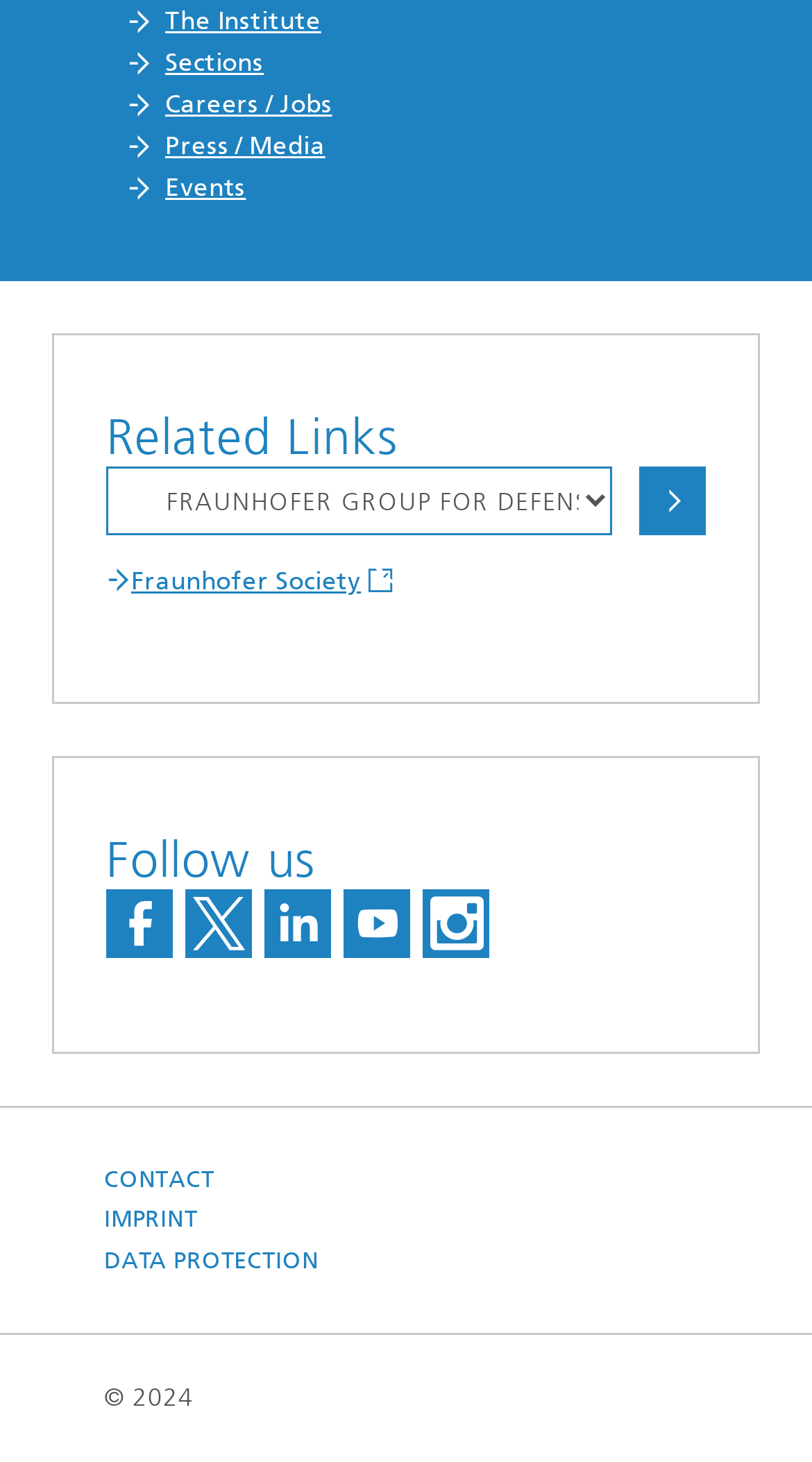Identify the bounding box coordinates for the element you need to click to achieve the following task: "Go to CONTACT page". Provide the bounding box coordinates as four float numbers between 0 and 1, in the form [left, top, right, bottom].

[0.128, 0.793, 0.264, 0.821]